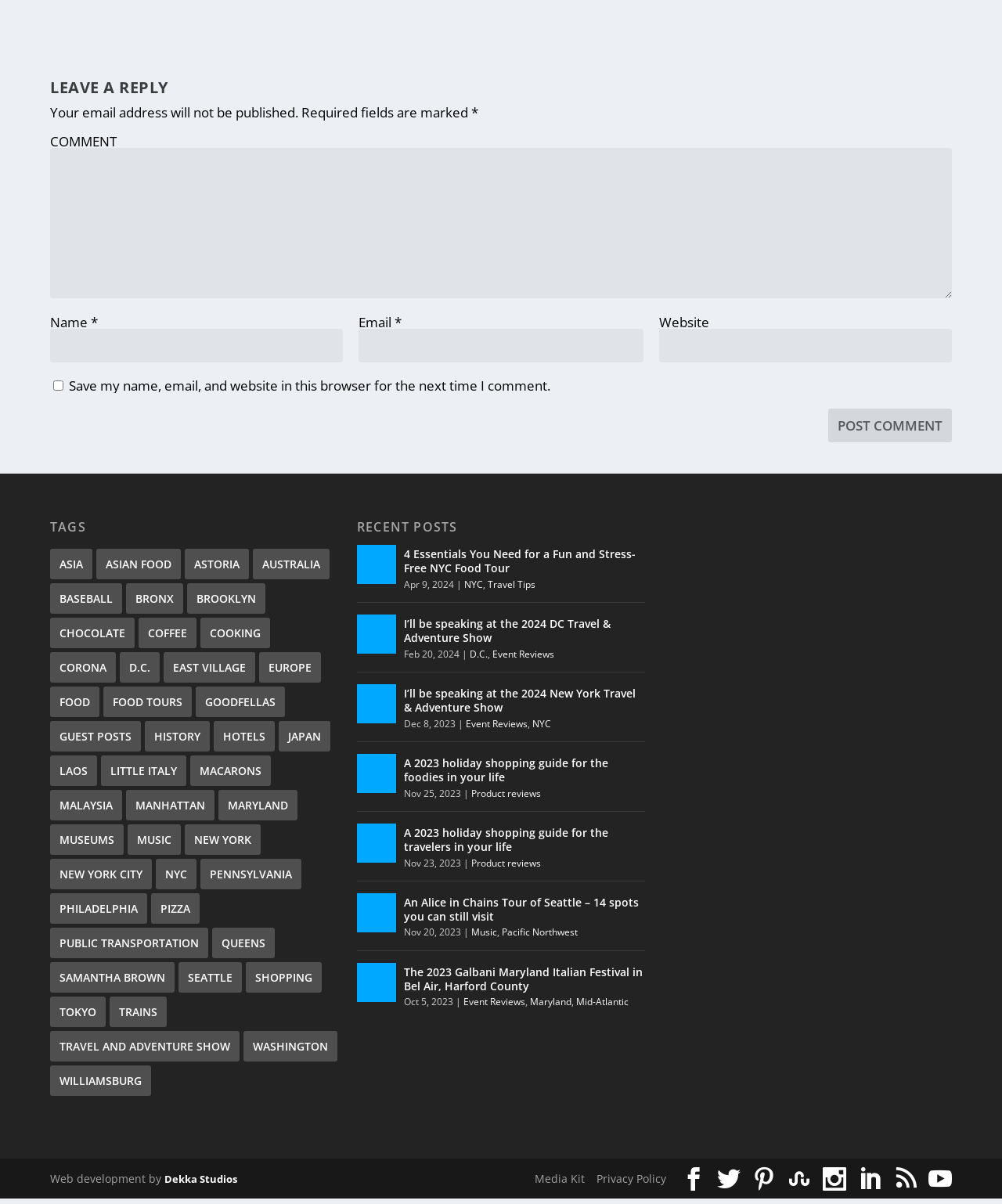Find the bounding box coordinates of the area to click in order to follow the instruction: "Visit the Asia tag page".

[0.05, 0.461, 0.092, 0.486]